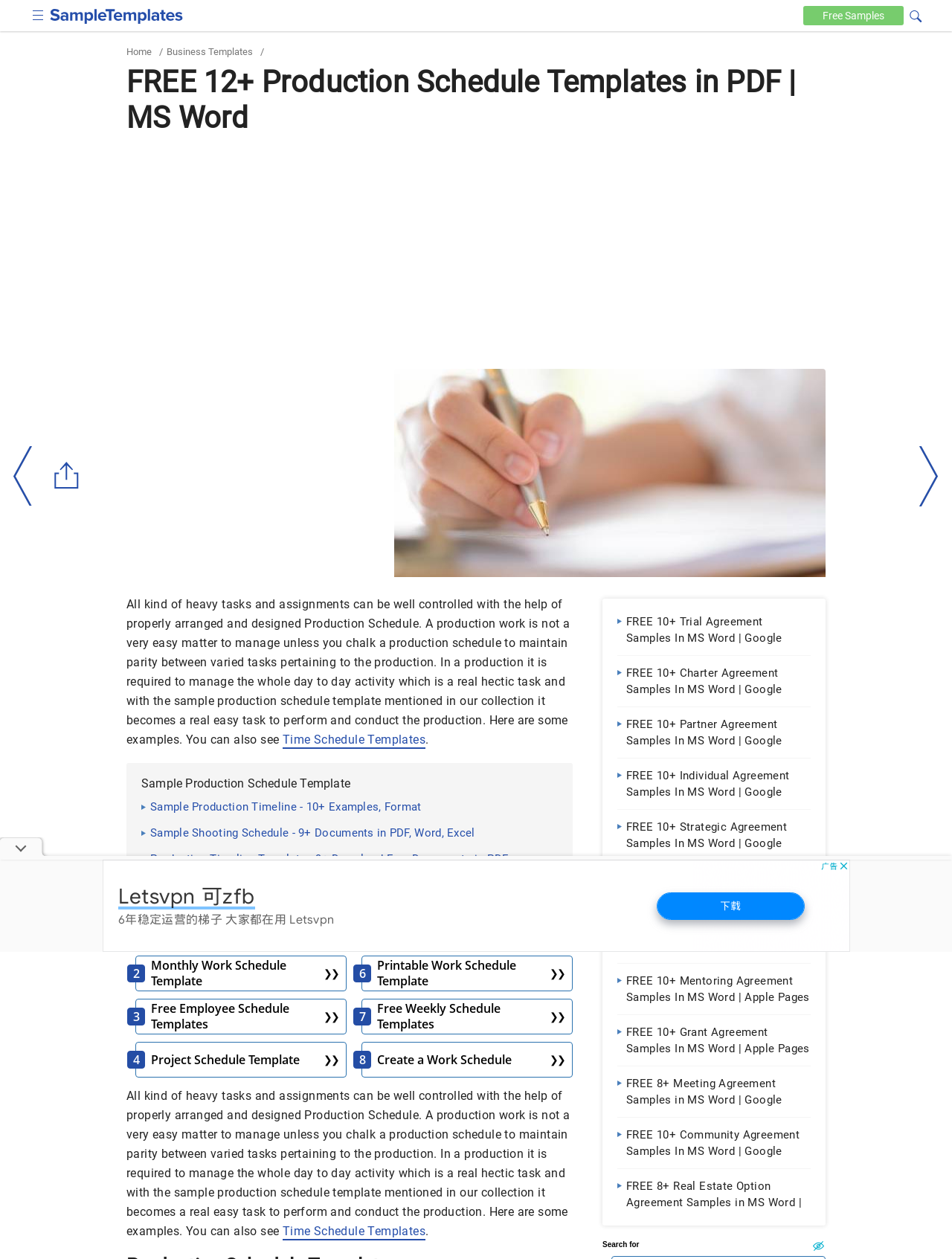How many examples of production schedule templates are provided?
Look at the image and answer with only one word or phrase.

12+